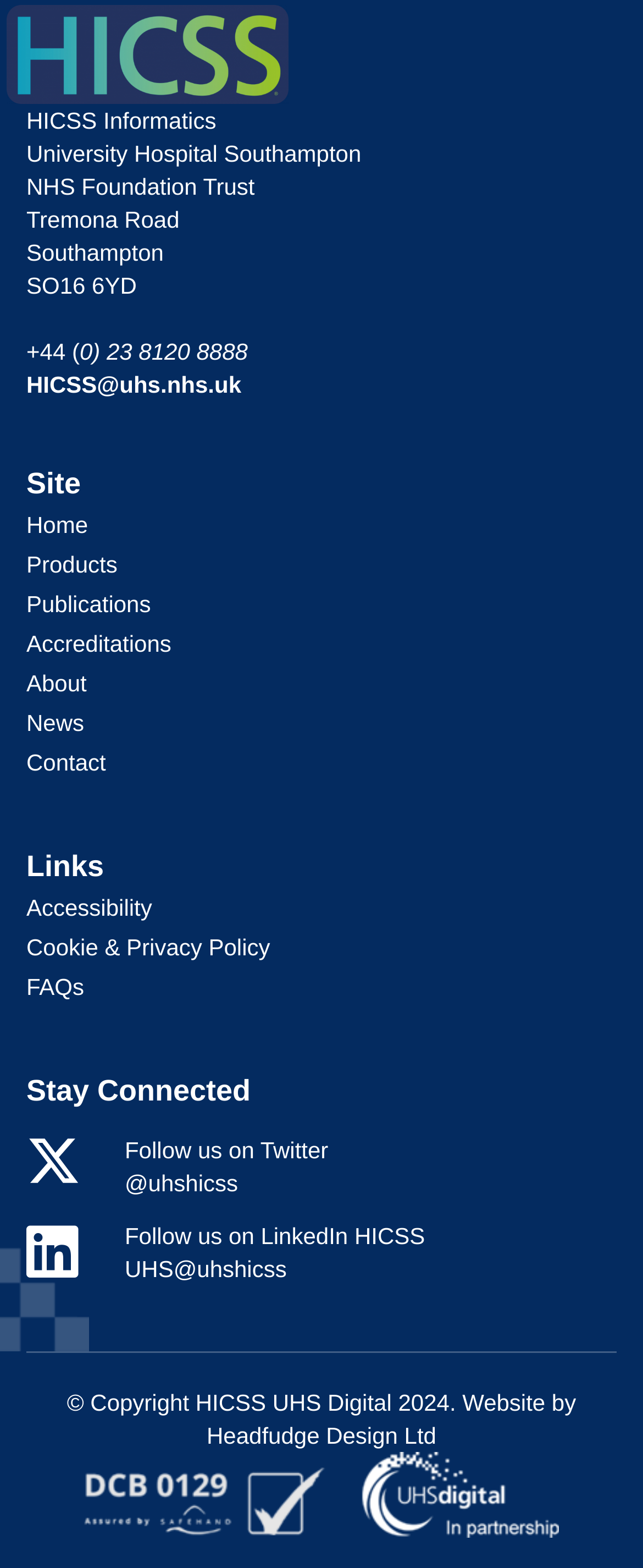Find the bounding box coordinates of the element's region that should be clicked in order to follow the given instruction: "View terms of use". The coordinates should consist of four float numbers between 0 and 1, i.e., [left, top, right, bottom].

None